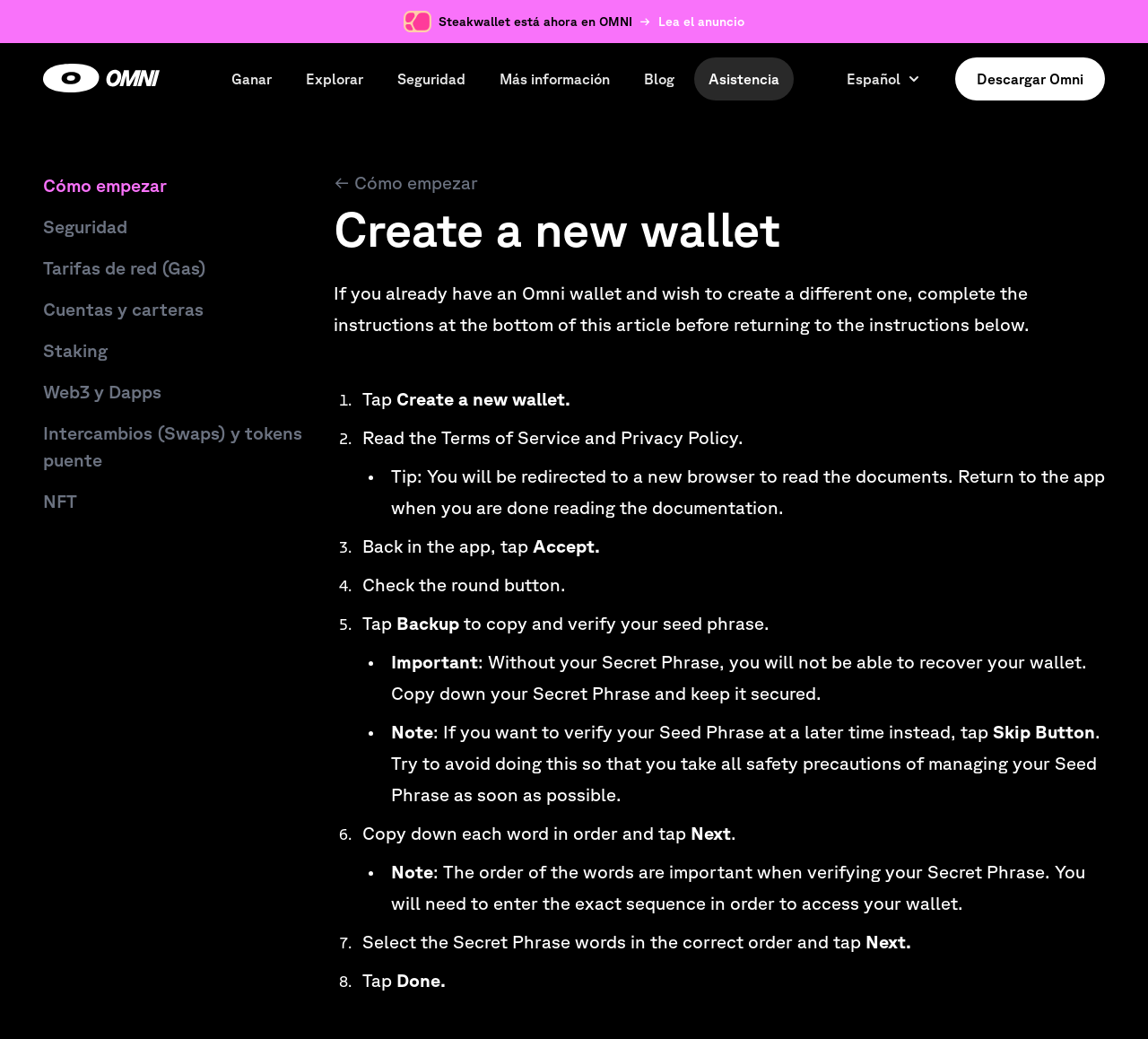Summarize the webpage in an elaborate manner.

This webpage is about creating a new wallet on the OMNI platform. At the top, there is an image and a heading "Steakwallet está ahora en OMNI" (Steakwallet is now on OMNI) with an arrow pointing to the right. Below this, there is a link to read an announcement.

On the left side, there are several links to different sections, including "Ganar" (Earn), "Explorar" (Explore), "Seguridad" (Security), "Más información" (More information), "Blog", and "Asistencia" (Assistance). Next to these links, there is a combobox to select the language.

On the right side, there is a prominent link to "Descargar Omni" (Download Omni) with a dropdown menu containing various links to guides and tutorials, such as "Cómo empezar" (How to start), "Seguridad" (Security), and "Staking".

The main content of the page is a step-by-step guide to creating a new wallet. The guide consists of 8 steps, each with a numbered list marker and a brief description of the action to take. The steps include tapping "Create a new wallet", reading the Terms of Service and Privacy Policy, accepting the terms, checking a round button, tapping "Backup" to copy and verify the seed phrase, and selecting the Secret Phrase words in the correct order.

Throughout the guide, there are notes and warnings emphasizing the importance of securing the seed phrase and following the correct order when verifying it. The overall layout is organized and easy to follow, with clear headings and concise text.